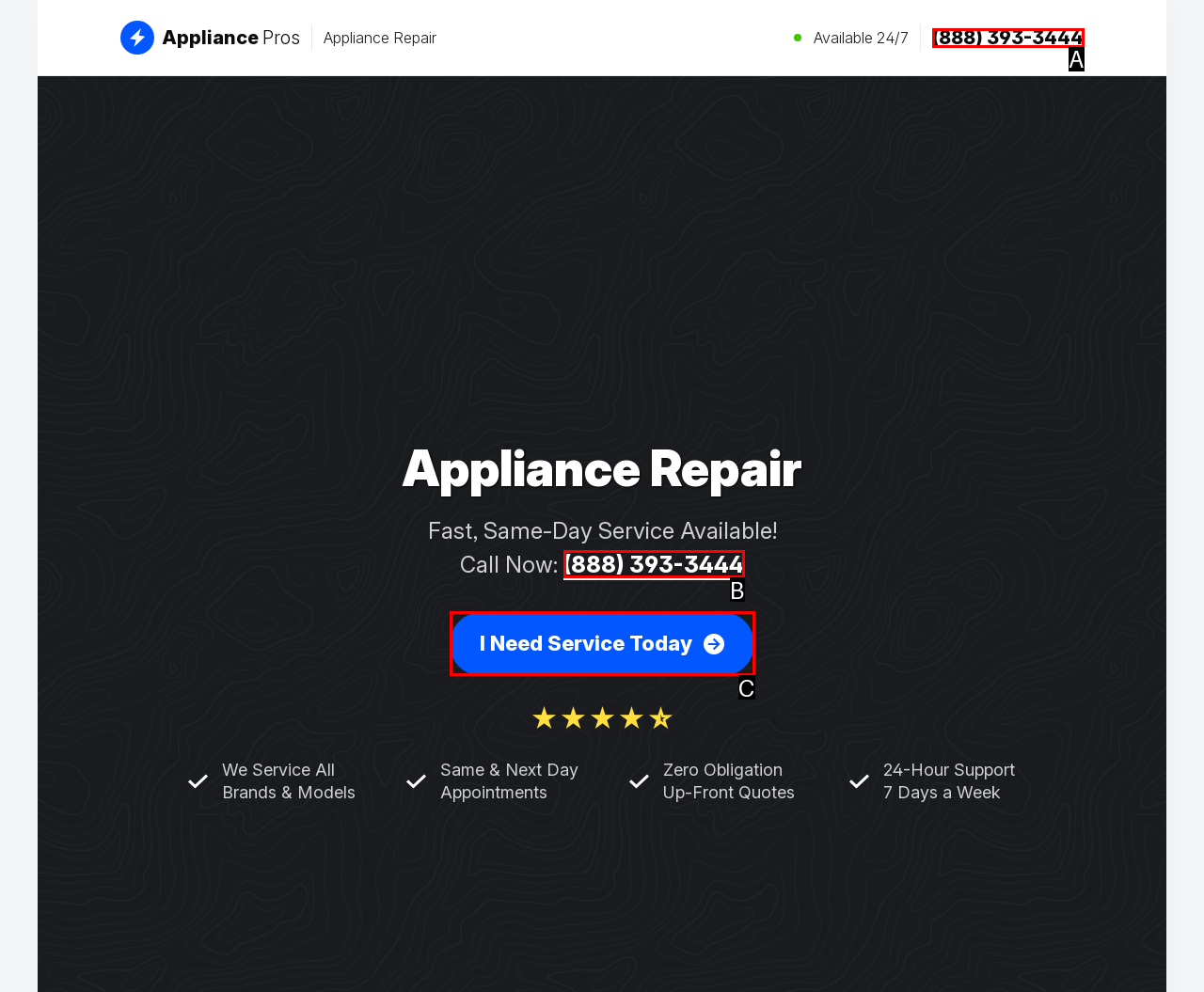Which option corresponds to the following element description: (888) 393-3444?
Please provide the letter of the correct choice.

B